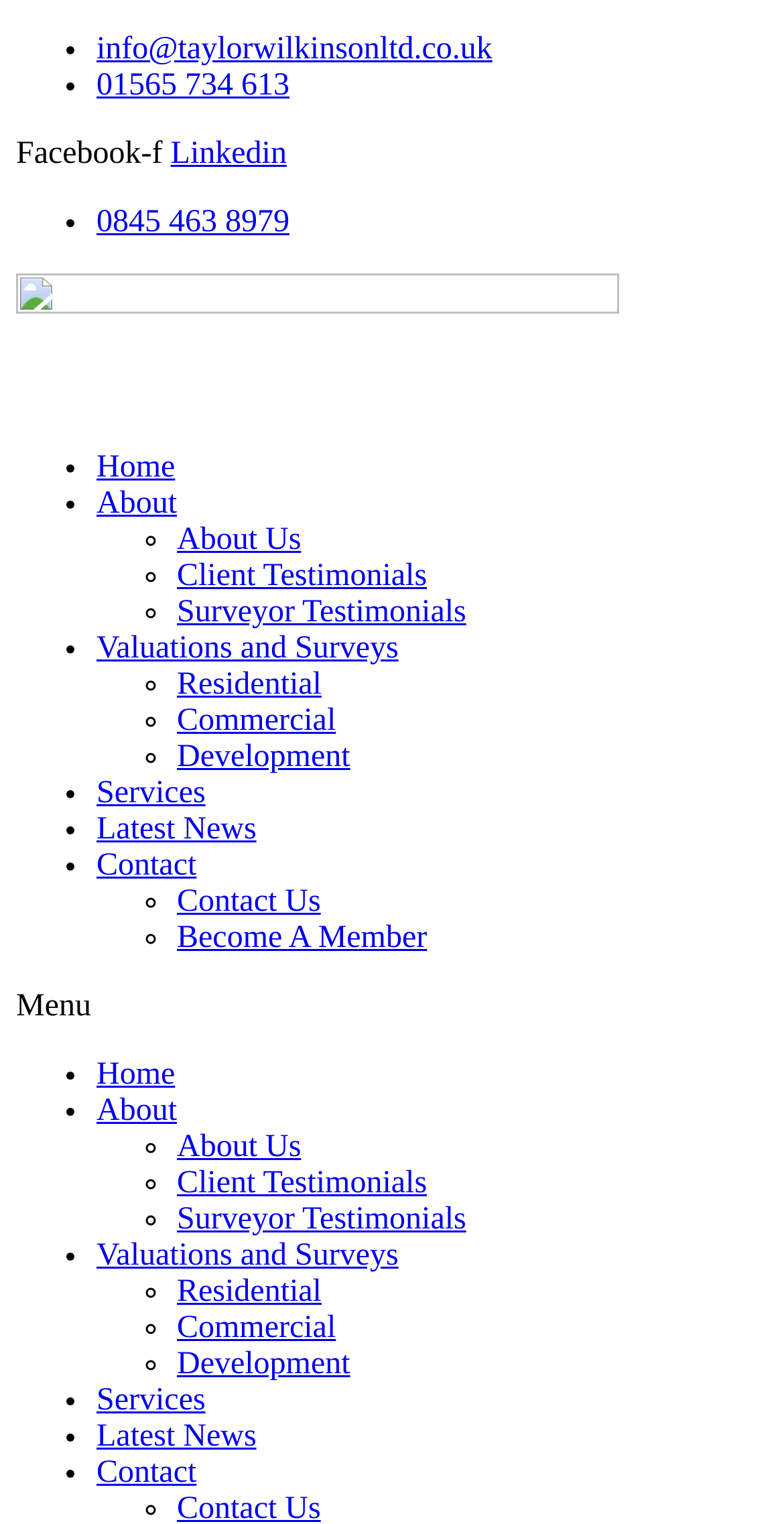Please locate the clickable area by providing the bounding box coordinates to follow this instruction: "Toggle the menu".

[0.021, 0.649, 0.979, 0.673]